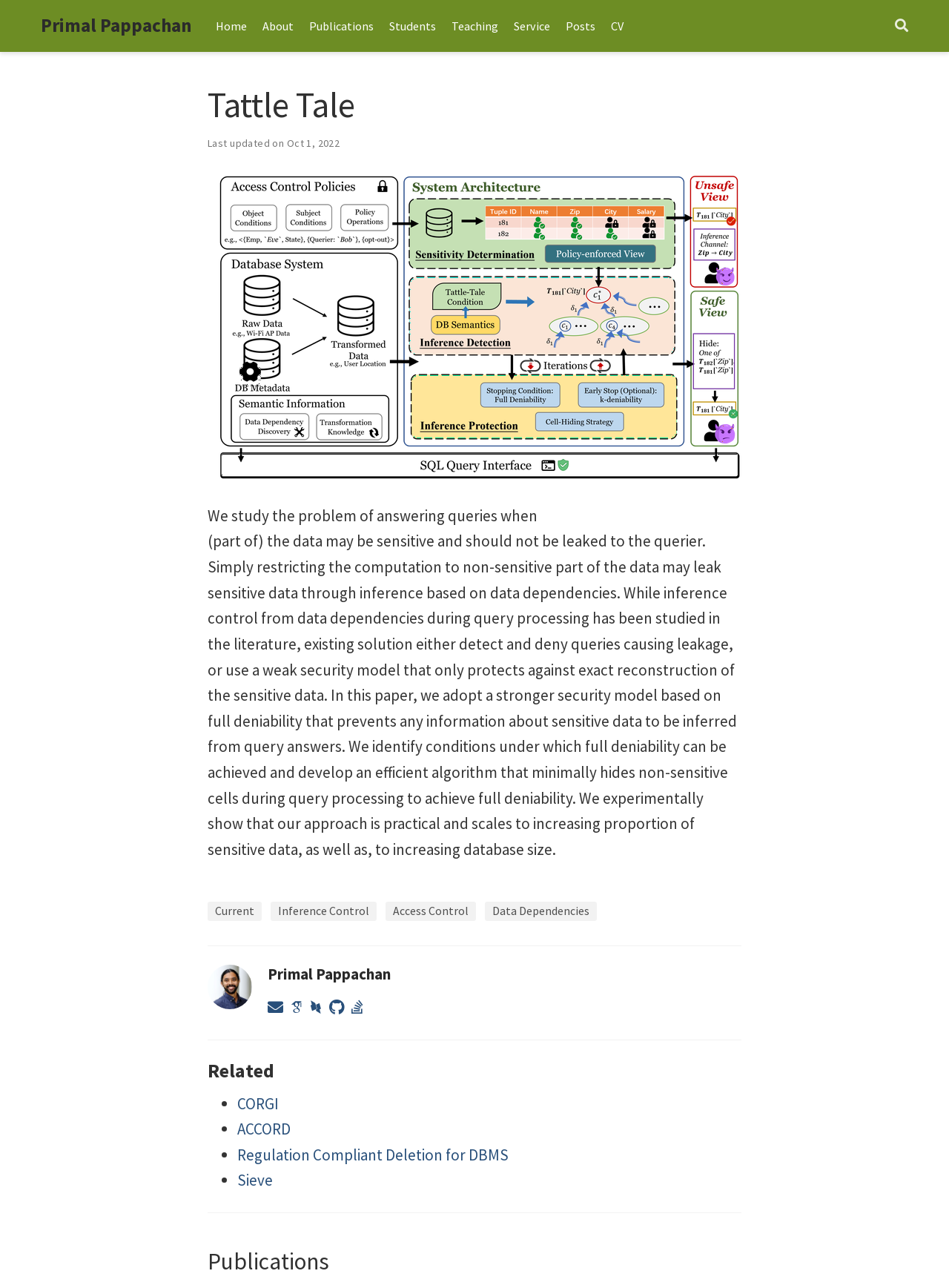Analyze the image and provide a detailed answer to the question: What is the purpose of the links 'Current', 'Inference Control', 'Access Control', and 'Data Dependencies'?

I analyzed the links 'Current', 'Inference Control', 'Access Control', and 'Data Dependencies' and found that they are likely used for navigation purposes, allowing users to access related topics or sections on the webpage.